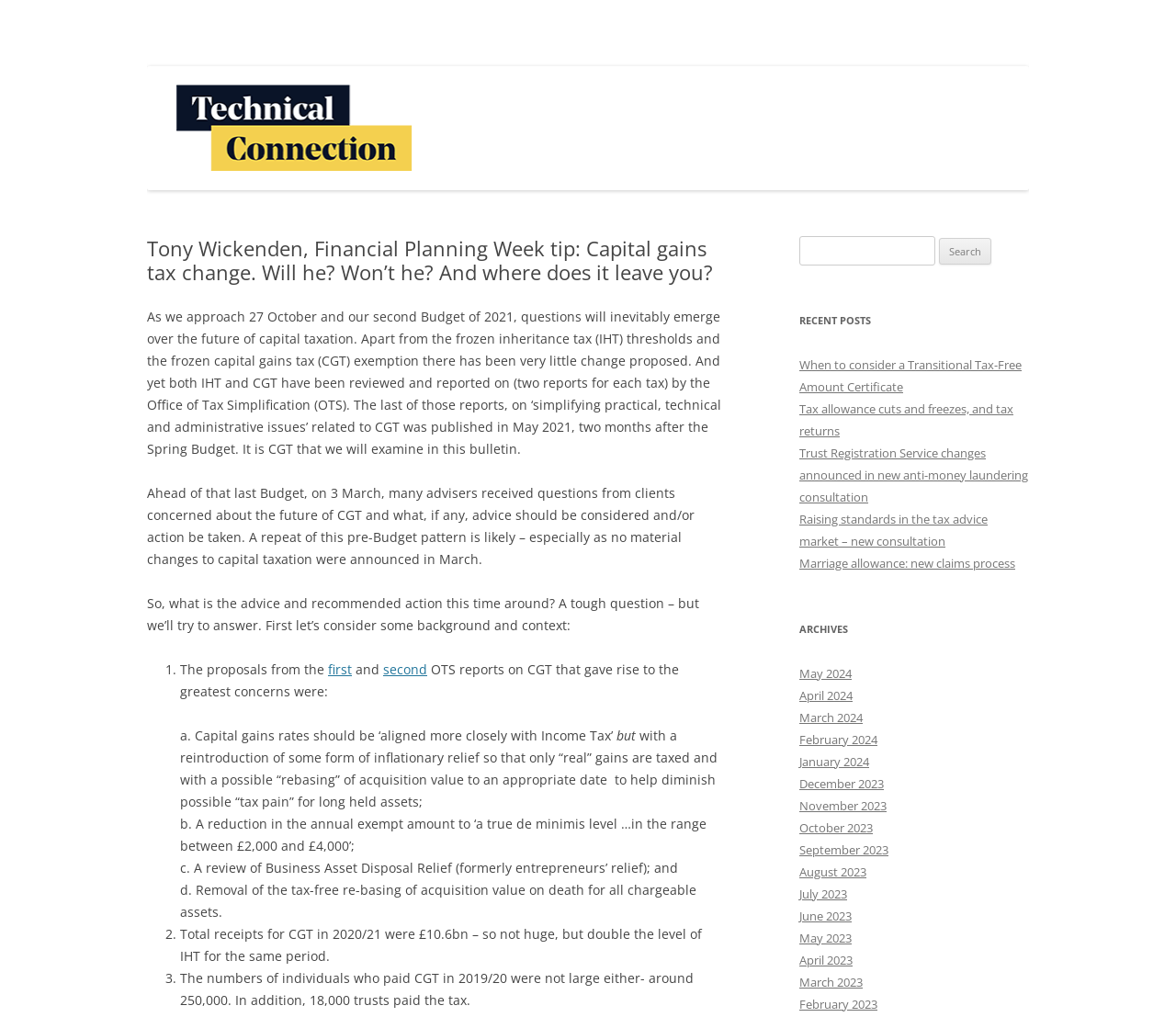Locate the bounding box coordinates of the clickable area needed to fulfill the instruction: "Search for a topic".

[0.68, 0.232, 0.795, 0.261]